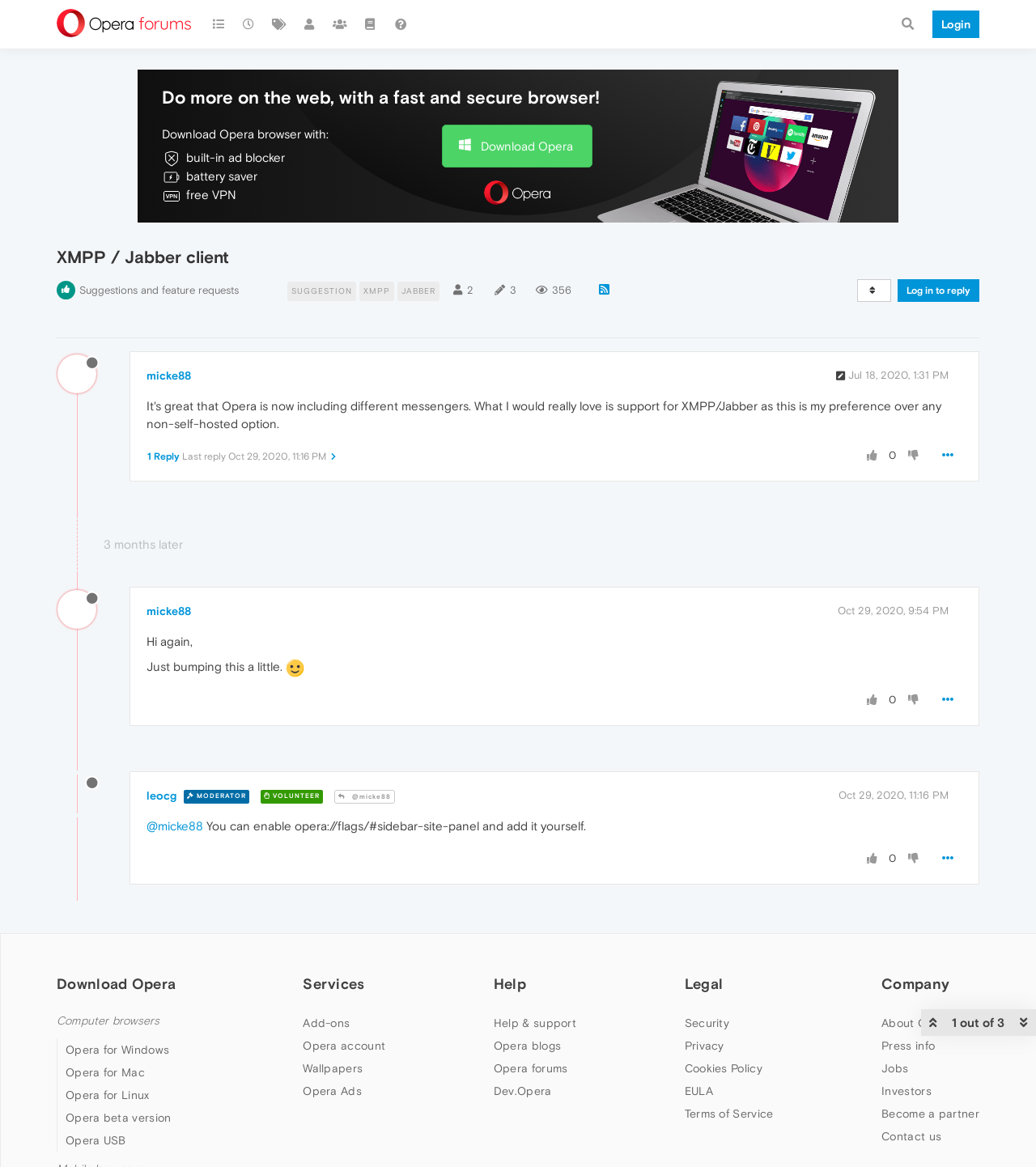Based on the element description: "Computer browsers", identify the UI element and provide its bounding box coordinates. Use four float numbers between 0 and 1, [left, top, right, bottom].

[0.055, 0.819, 0.154, 0.831]